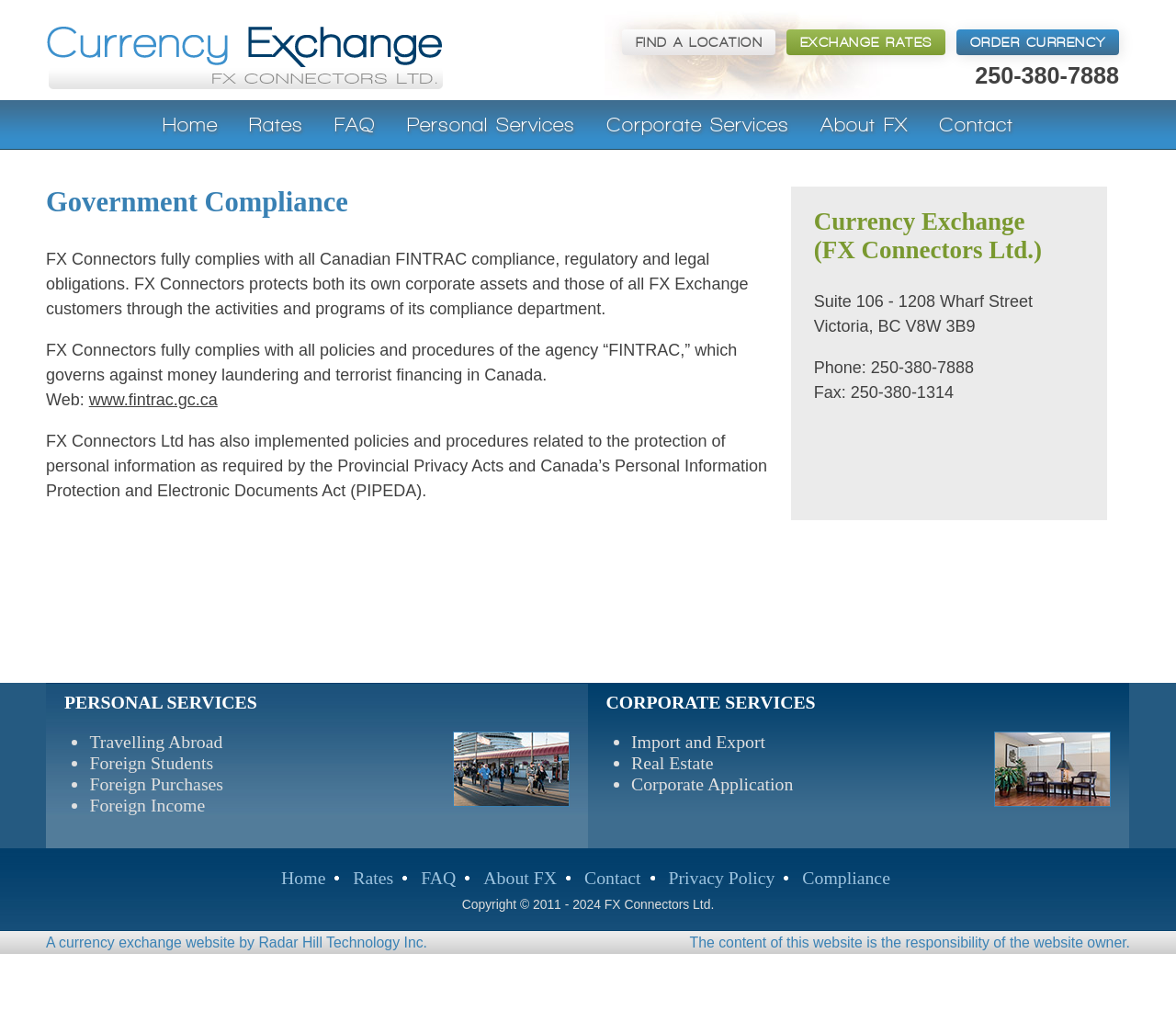What is the name of the agency that governs against money laundering and terrorist financing in Canada? Using the information from the screenshot, answer with a single word or phrase.

FINTRAC